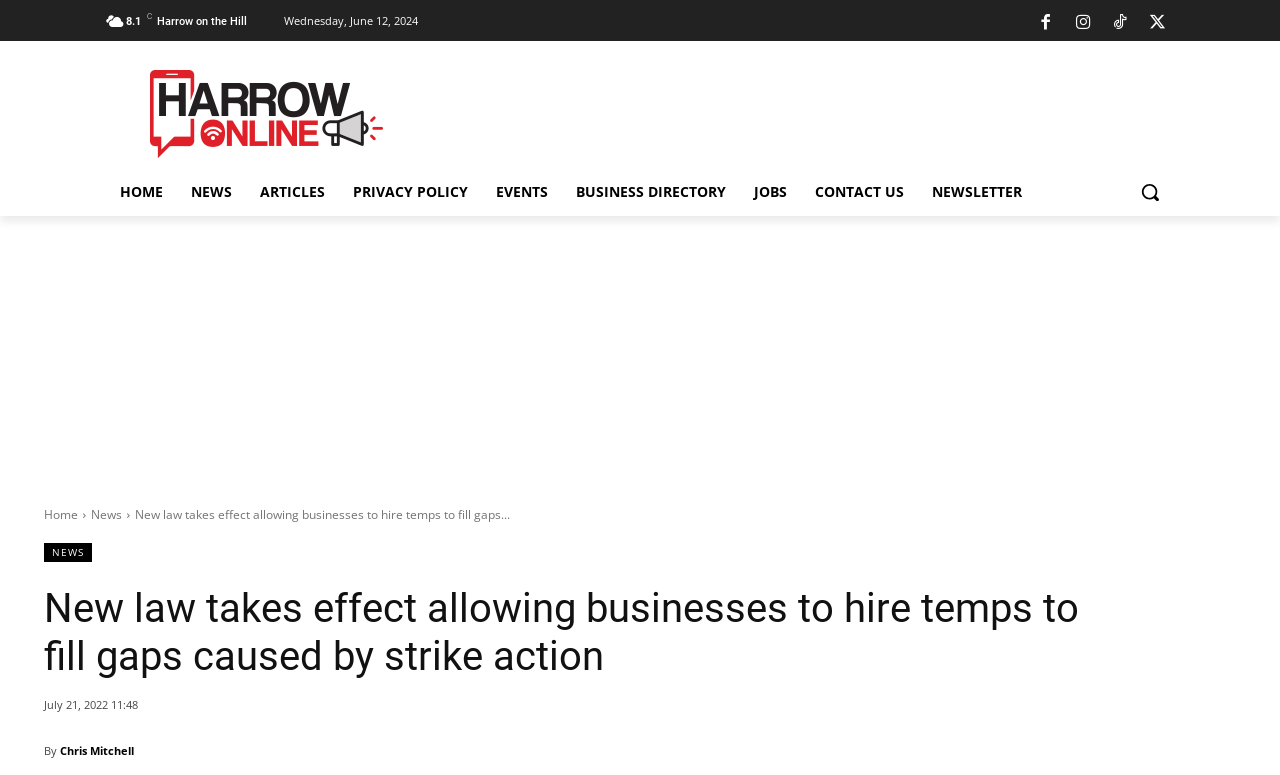How many social media links are at the top of the webpage?
Answer the question in a detailed and comprehensive manner.

I counted the number of social media links at the top of the webpage by looking at the link elements with icons, which are four in total.